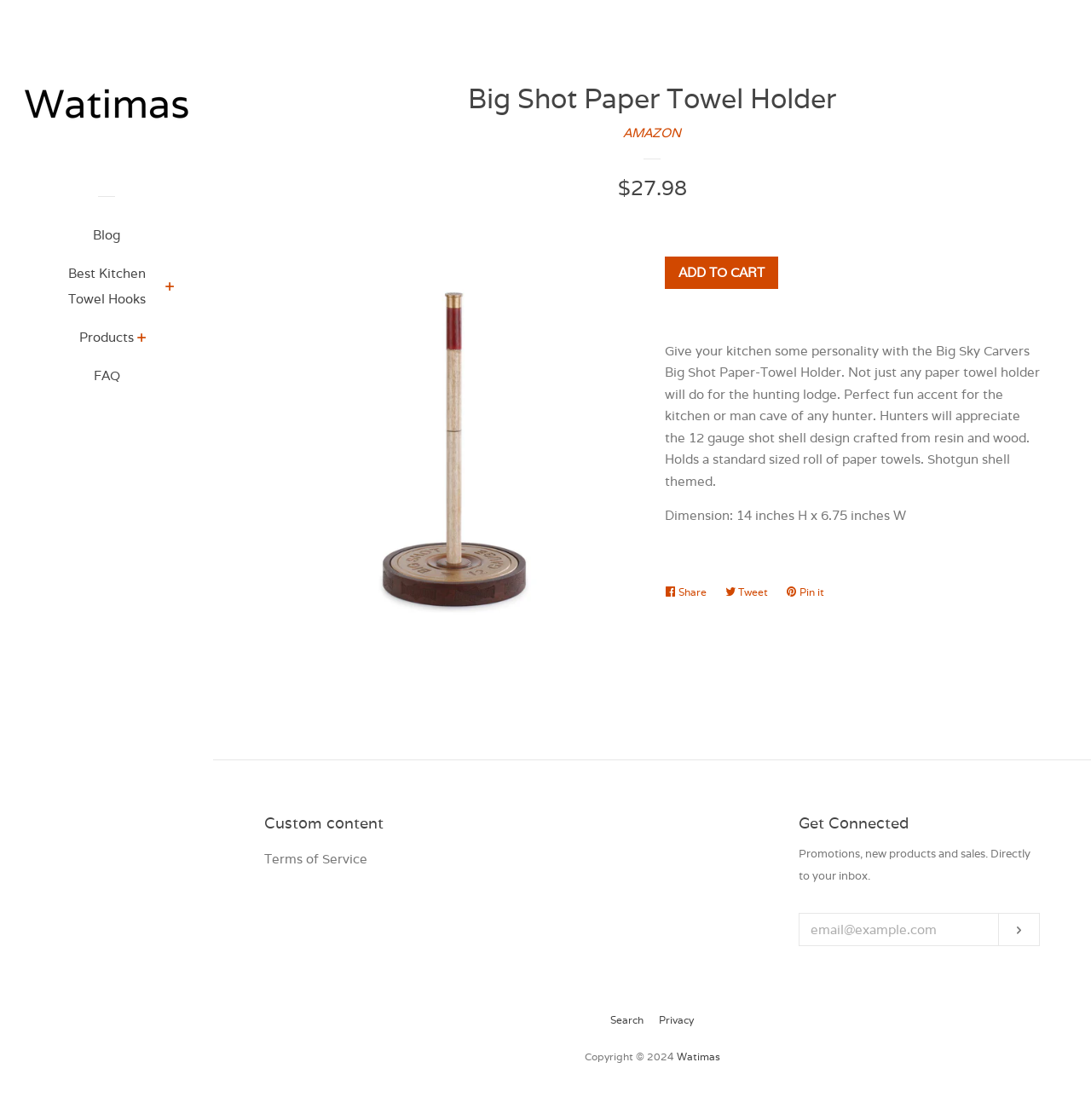Please provide a comprehensive answer to the question below using the information from the image: What is the purpose of the Big Shot Paper Towel Holder?

The purpose of the Big Shot Paper Towel Holder can be inferred from the product description section, where it is stated as 'Perfect fun accent for the kitchen or man cave of any hunter'.